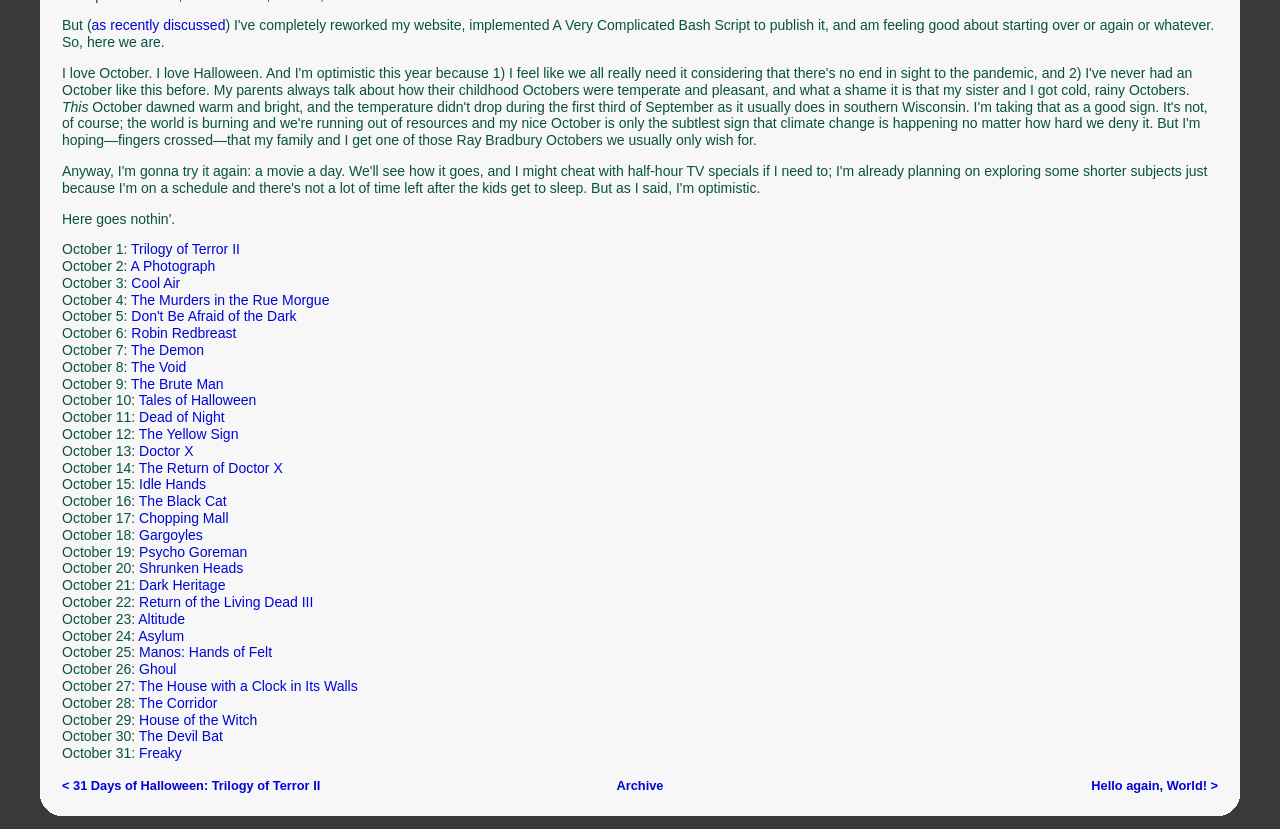Using the given description, provide the bounding box coordinates formatted as (top-left x, top-left y, bottom-right x, bottom-right y), with all values being floating point numbers between 0 and 1. Description: Altitude

[0.108, 0.737, 0.145, 0.756]